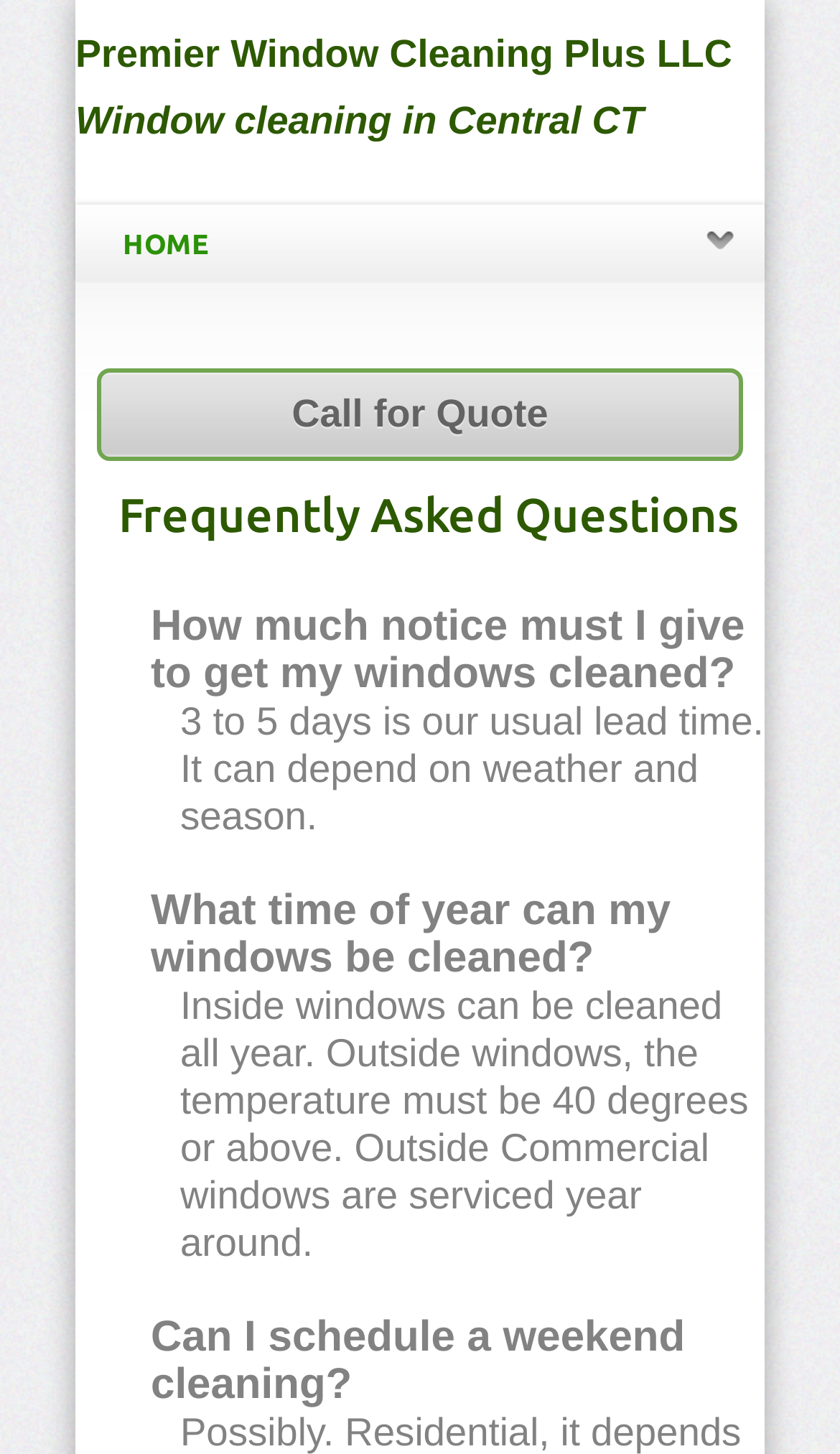Is weekend cleaning available?
Answer briefly with a single word or phrase based on the image.

Unknown